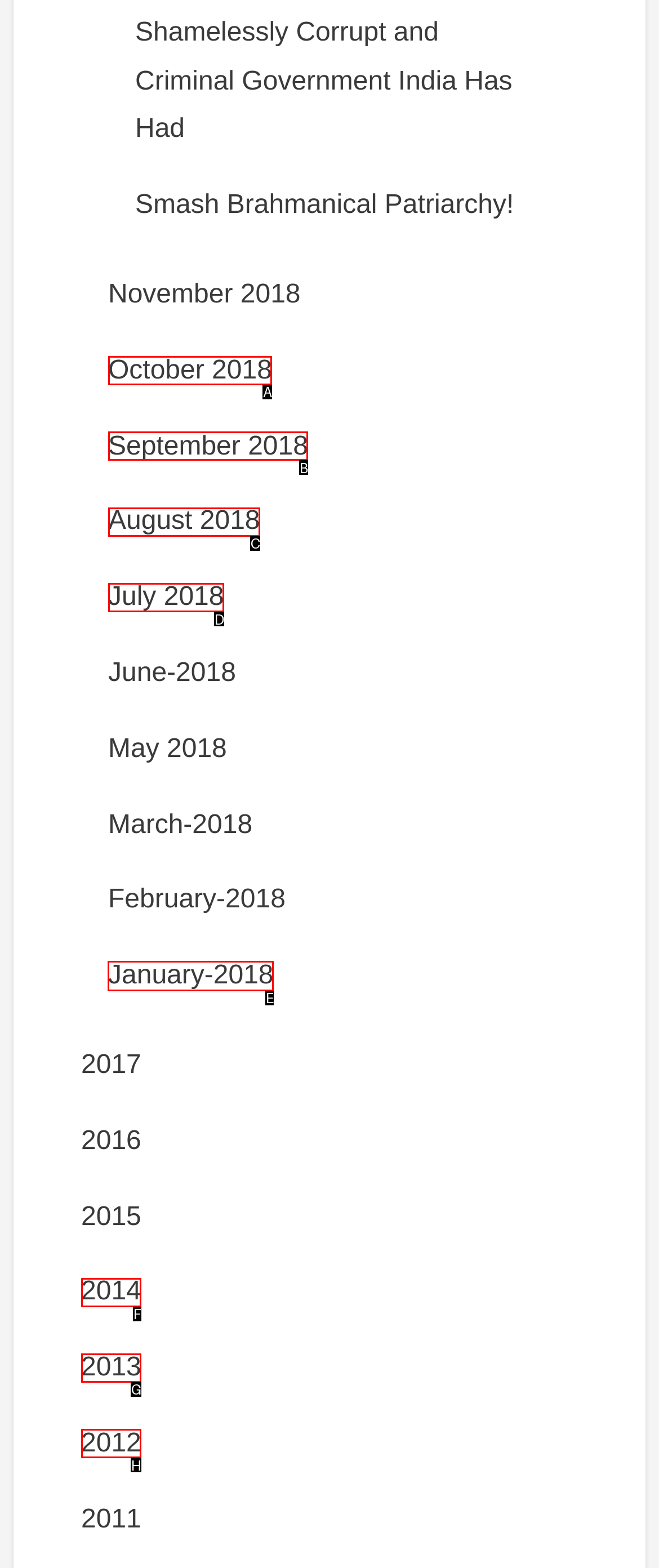What letter corresponds to the UI element to complete this task: View January 2018
Answer directly with the letter.

E